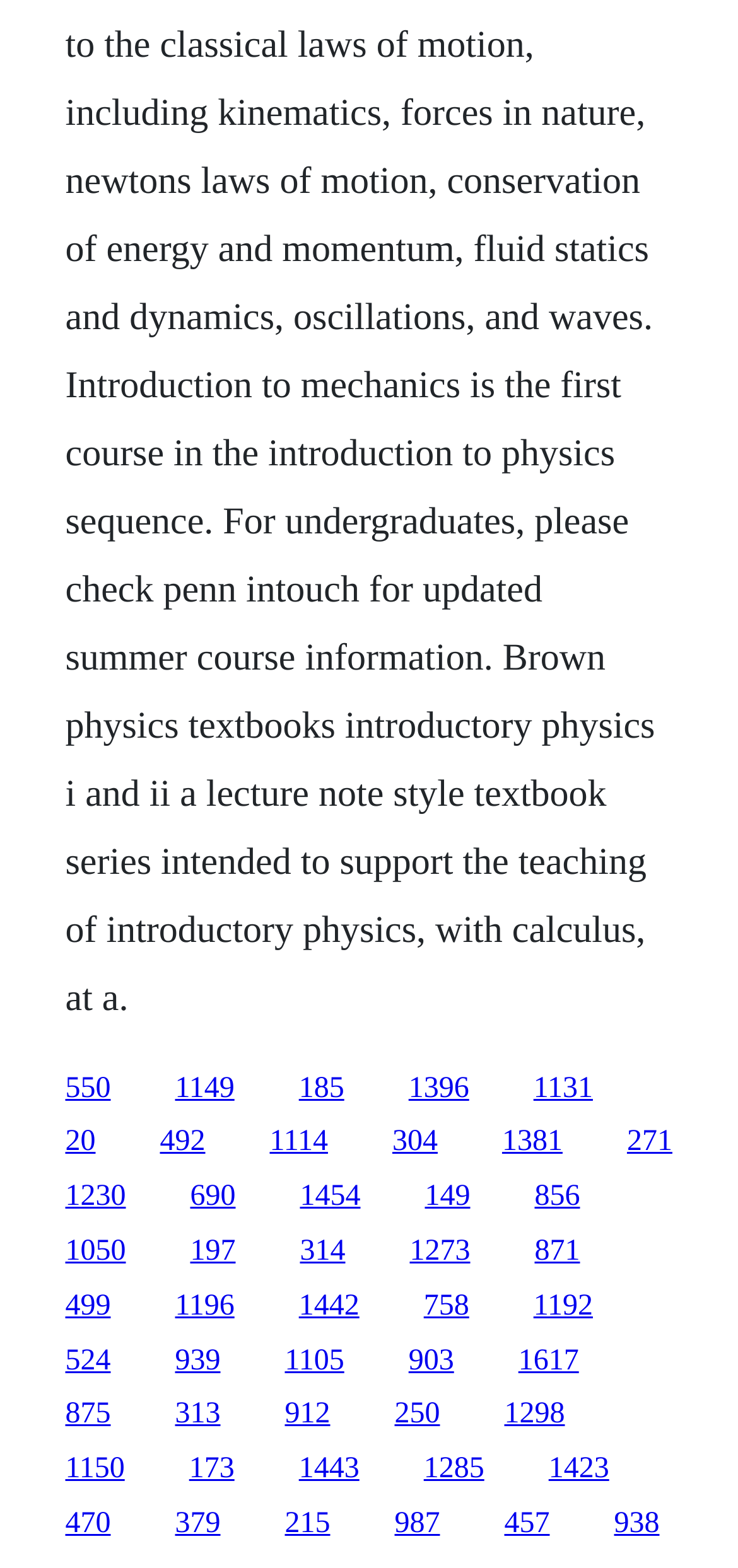Using the information from the screenshot, answer the following question thoroughly:
How many links are in the top half of the webpage?

By analyzing the y1 and y2 coordinates of each link's bounding box, I determined that 15 links have y1 coordinates less than 0.5, indicating they are located in the top half of the webpage.